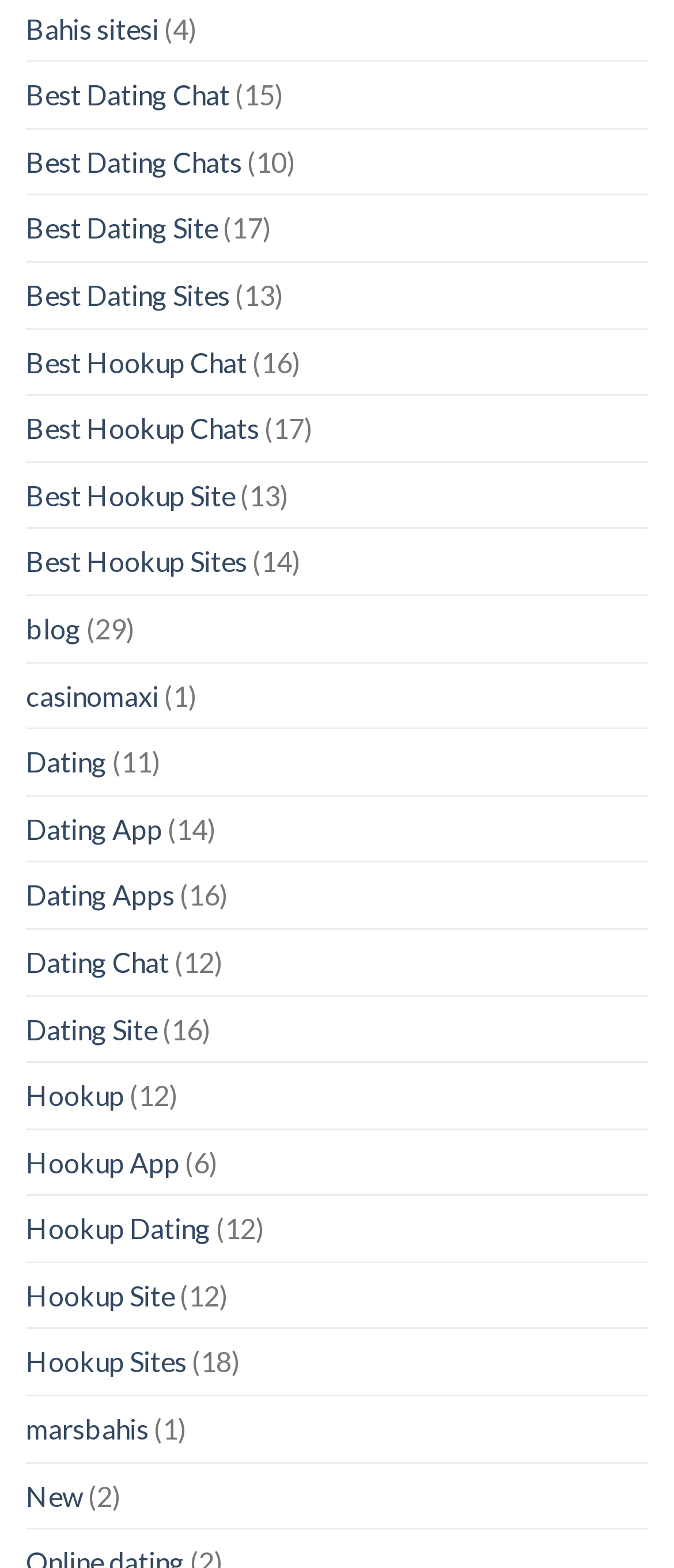Provide the bounding box coordinates of the section that needs to be clicked to accomplish the following instruction: "Check out marsbahis."

[0.038, 0.891, 0.221, 0.932]